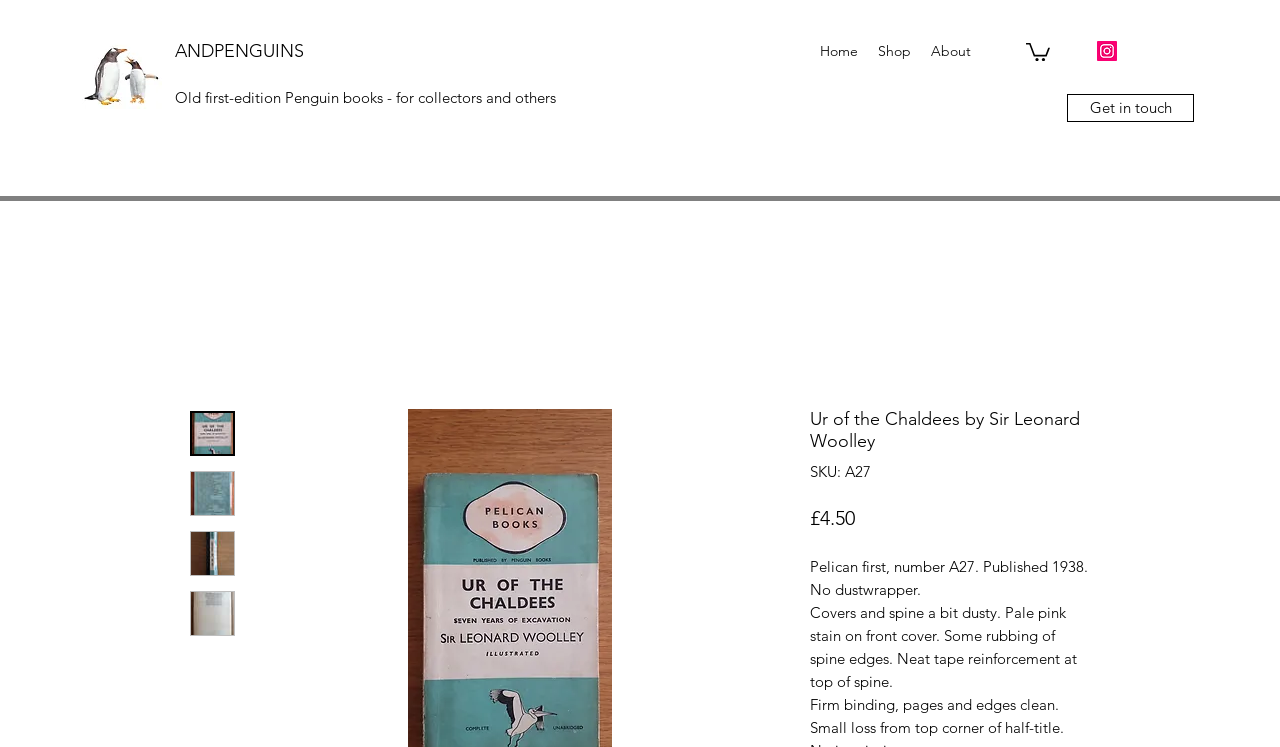Identify the bounding box coordinates for the element you need to click to achieve the following task: "Follow on Instagram". Provide the bounding box coordinates as four float numbers between 0 and 1, in the form [left, top, right, bottom].

[0.857, 0.055, 0.873, 0.082]